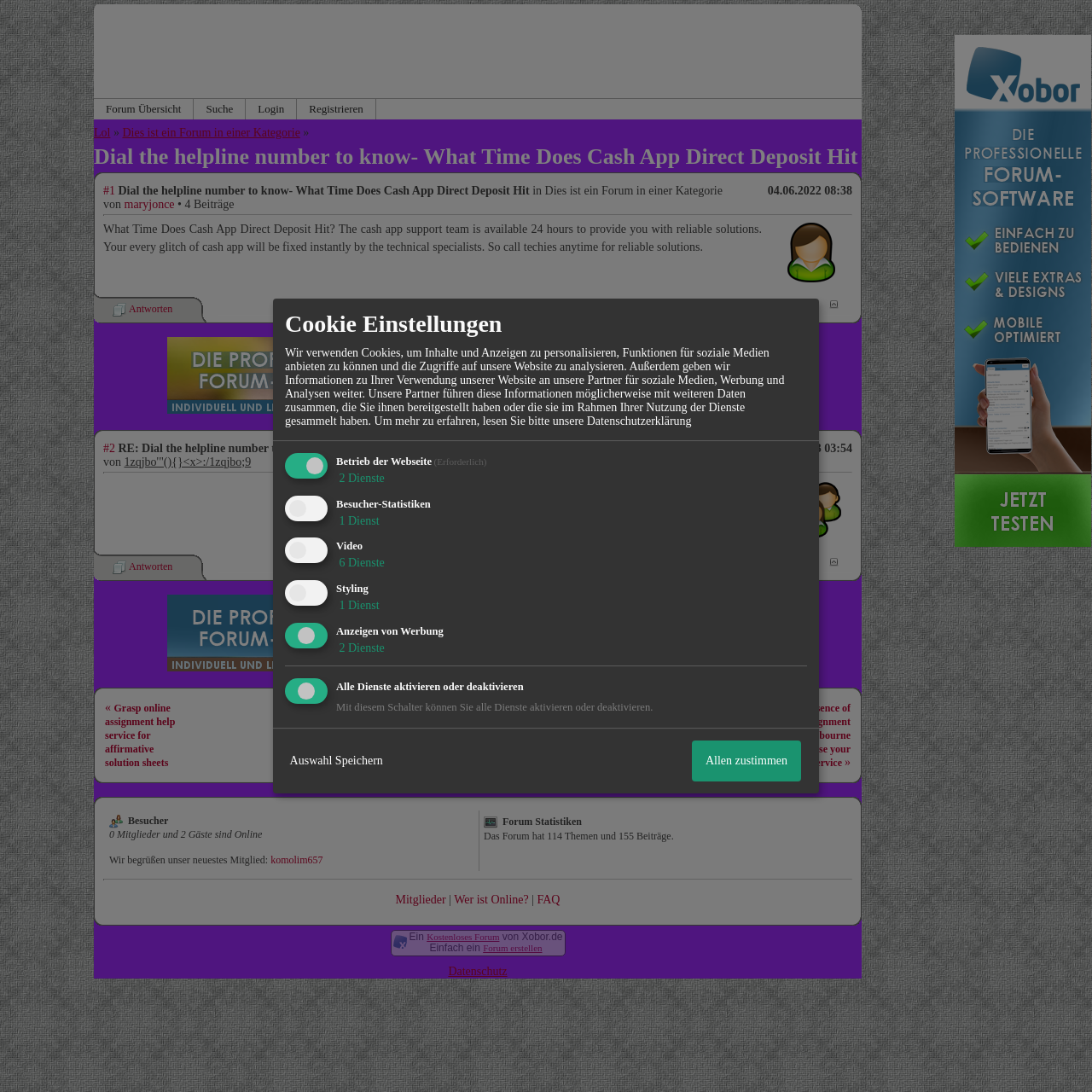What is the category of the forum thread?
Based on the image, answer the question with a single word or brief phrase.

Dies ist ein Forum in einer Kategorie